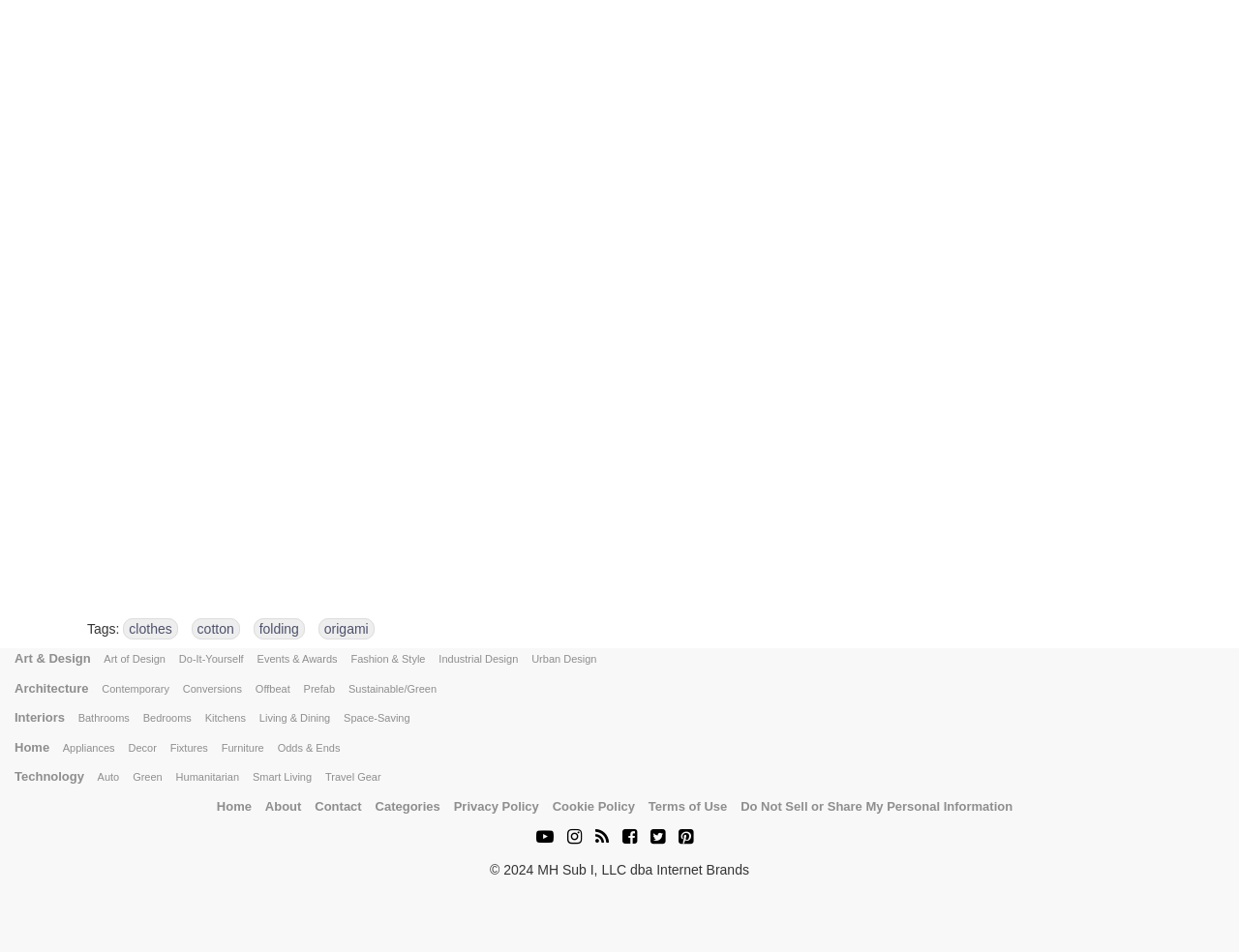Provide the bounding box coordinates of the HTML element this sentence describes: "Living & Dining". The bounding box coordinates consist of four float numbers between 0 and 1, i.e., [left, top, right, bottom].

[0.209, 0.748, 0.267, 0.76]